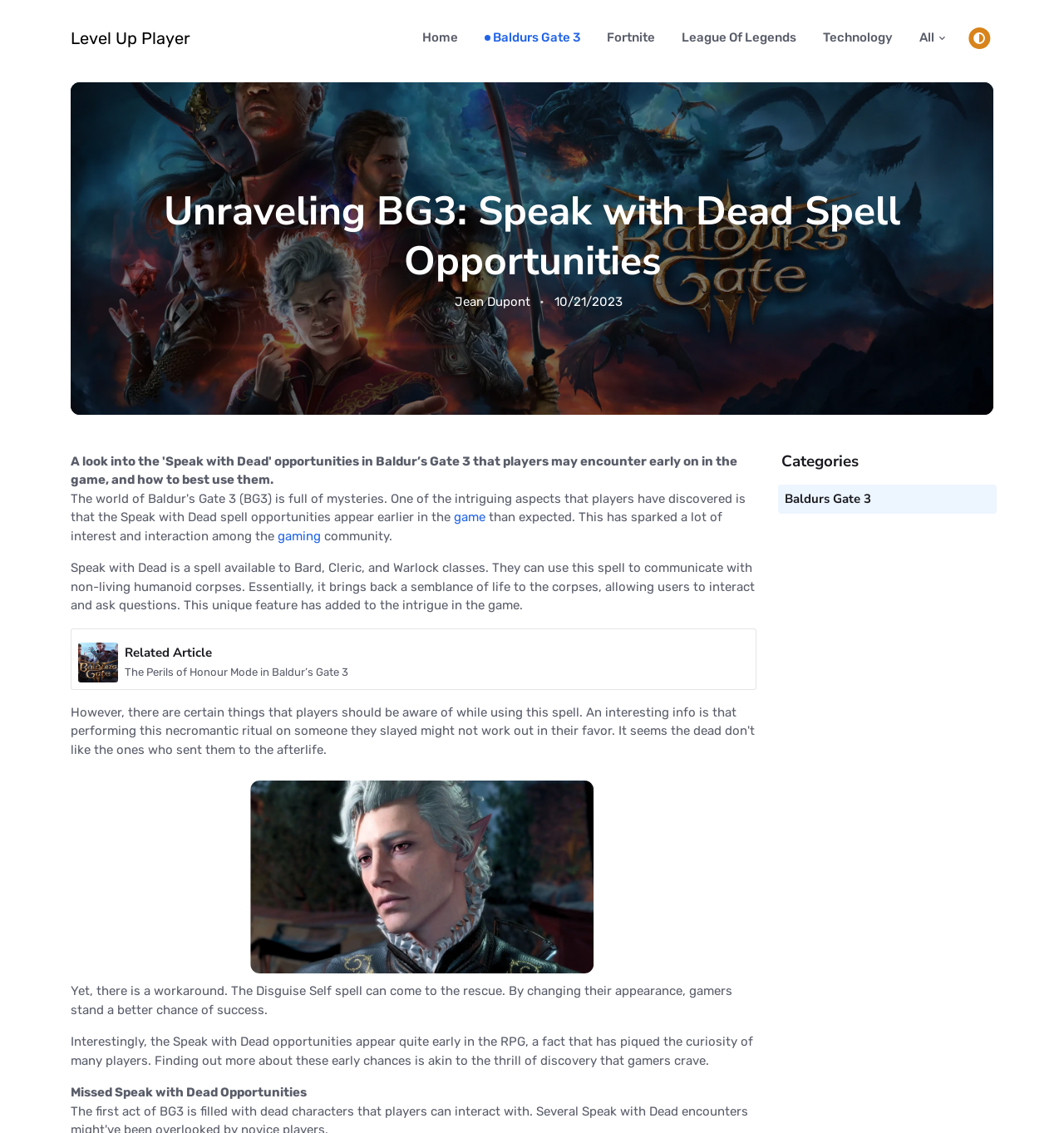Identify the bounding box coordinates of the region that should be clicked to execute the following instruction: "View related article about The Perils of Honour Mode in Baldur’s Gate 3".

[0.117, 0.569, 0.34, 0.583]